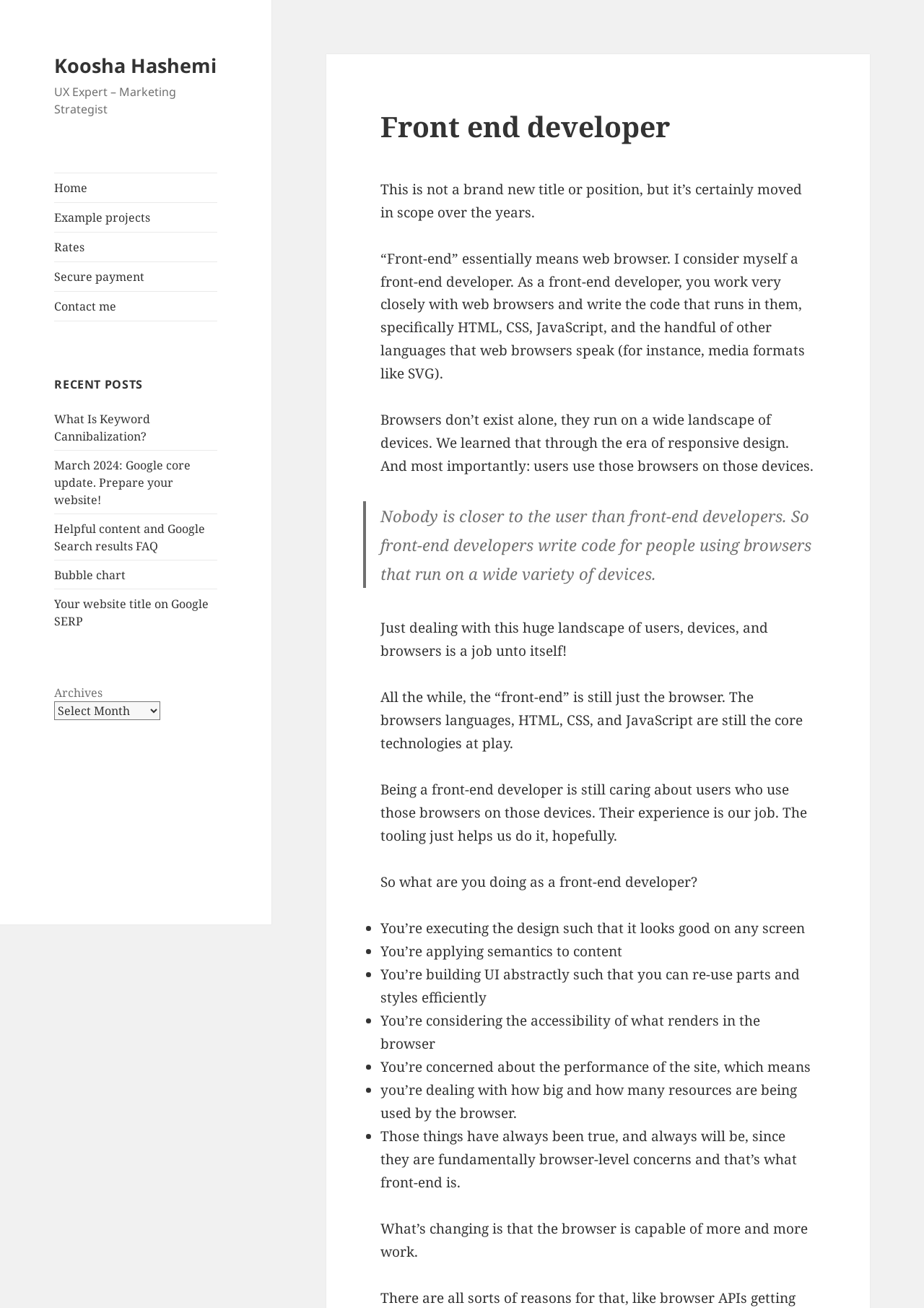What is the role of a front-end developer?
Carefully analyze the image and provide a thorough answer to the question.

According to the webpage, a front-end developer executes the design, applies semantics to content, builds UI abstractly, considers accessibility, and is concerned about the performance of the site, among other tasks.